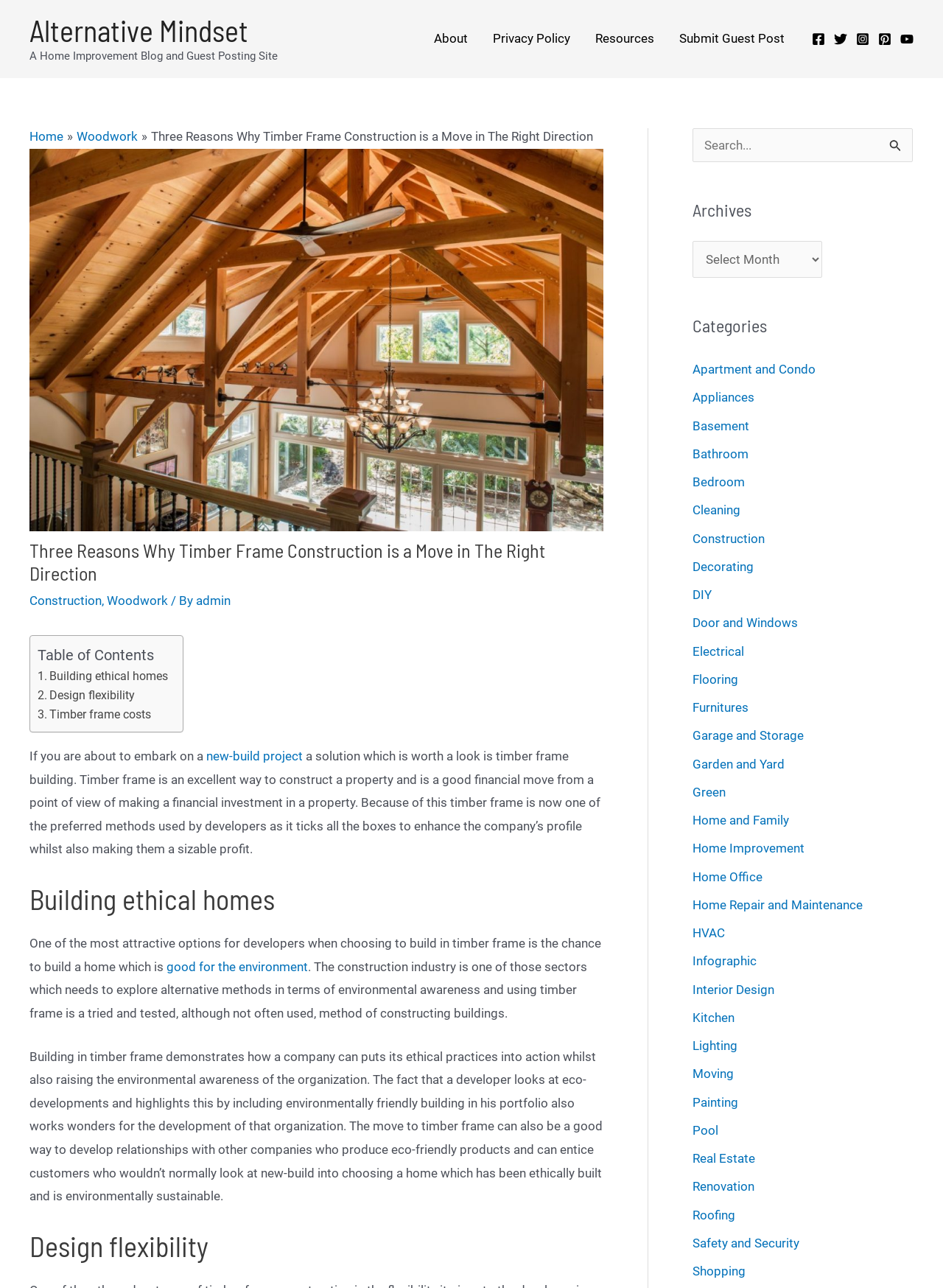Locate the bounding box coordinates of the clickable area needed to fulfill the instruction: "Search for something".

[0.734, 0.099, 0.968, 0.126]